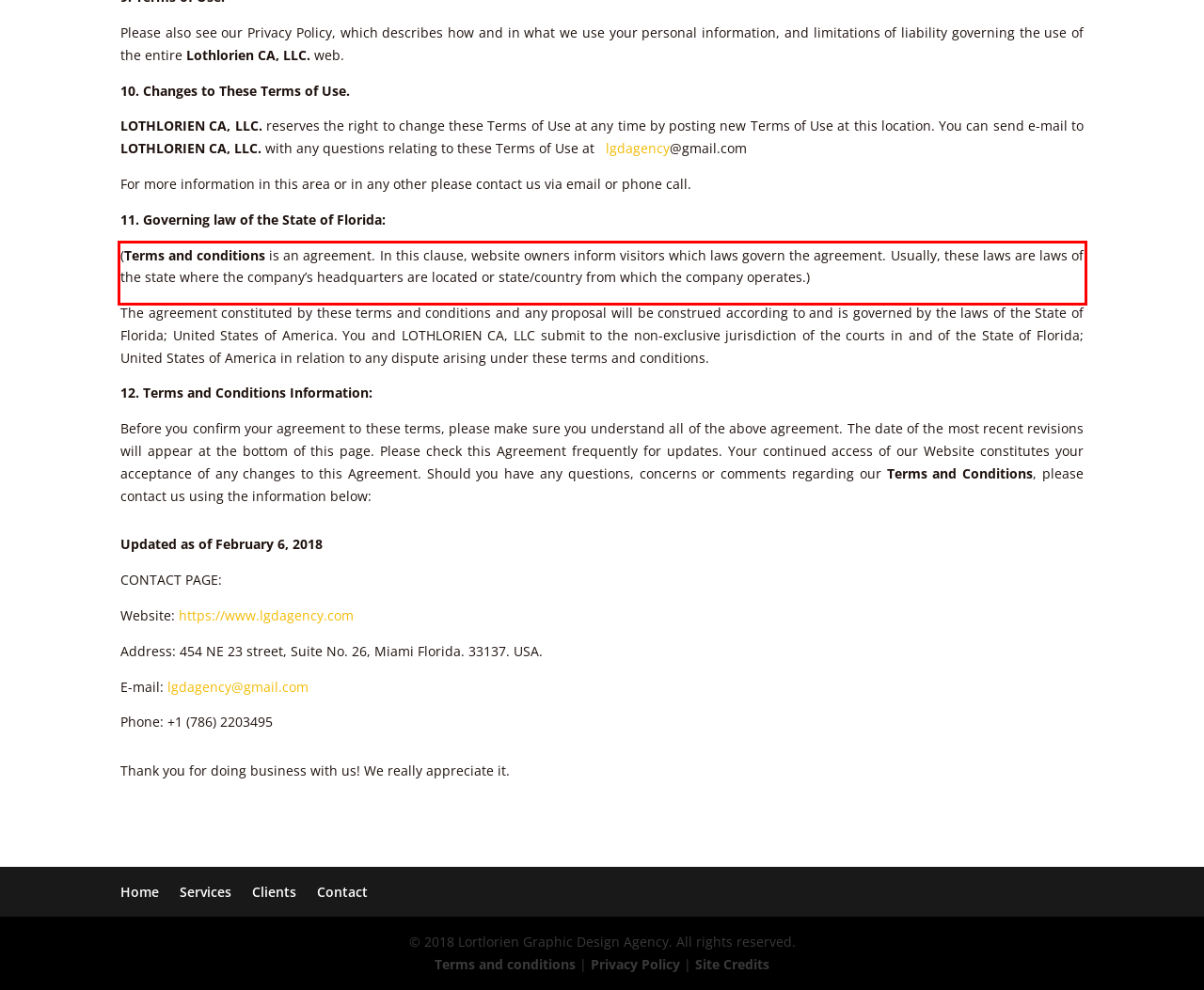You are provided with a screenshot of a webpage containing a red bounding box. Please extract the text enclosed by this red bounding box.

(Terms and conditions is an agreement. In this clause, website owners inform visitors which laws govern the agreement. Usually, these laws are laws of the state where the company’s headquarters are located or state/country from which the company operates.)